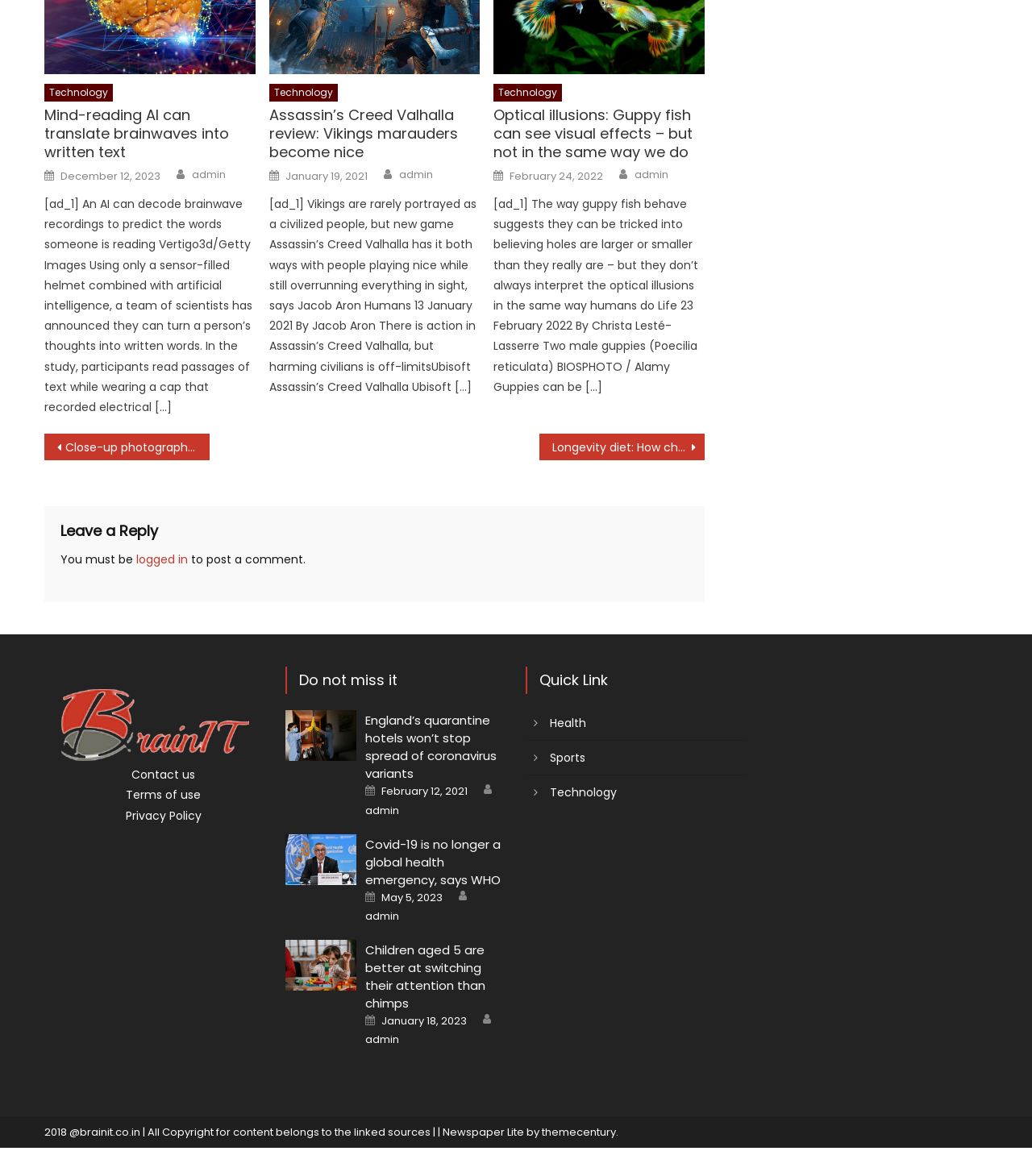Please identify the bounding box coordinates of the element that needs to be clicked to execute the following command: "Click on the 'admin' link". Provide the bounding box using four float numbers between 0 and 1, formatted as [left, top, right, bottom].

[0.186, 0.142, 0.219, 0.155]